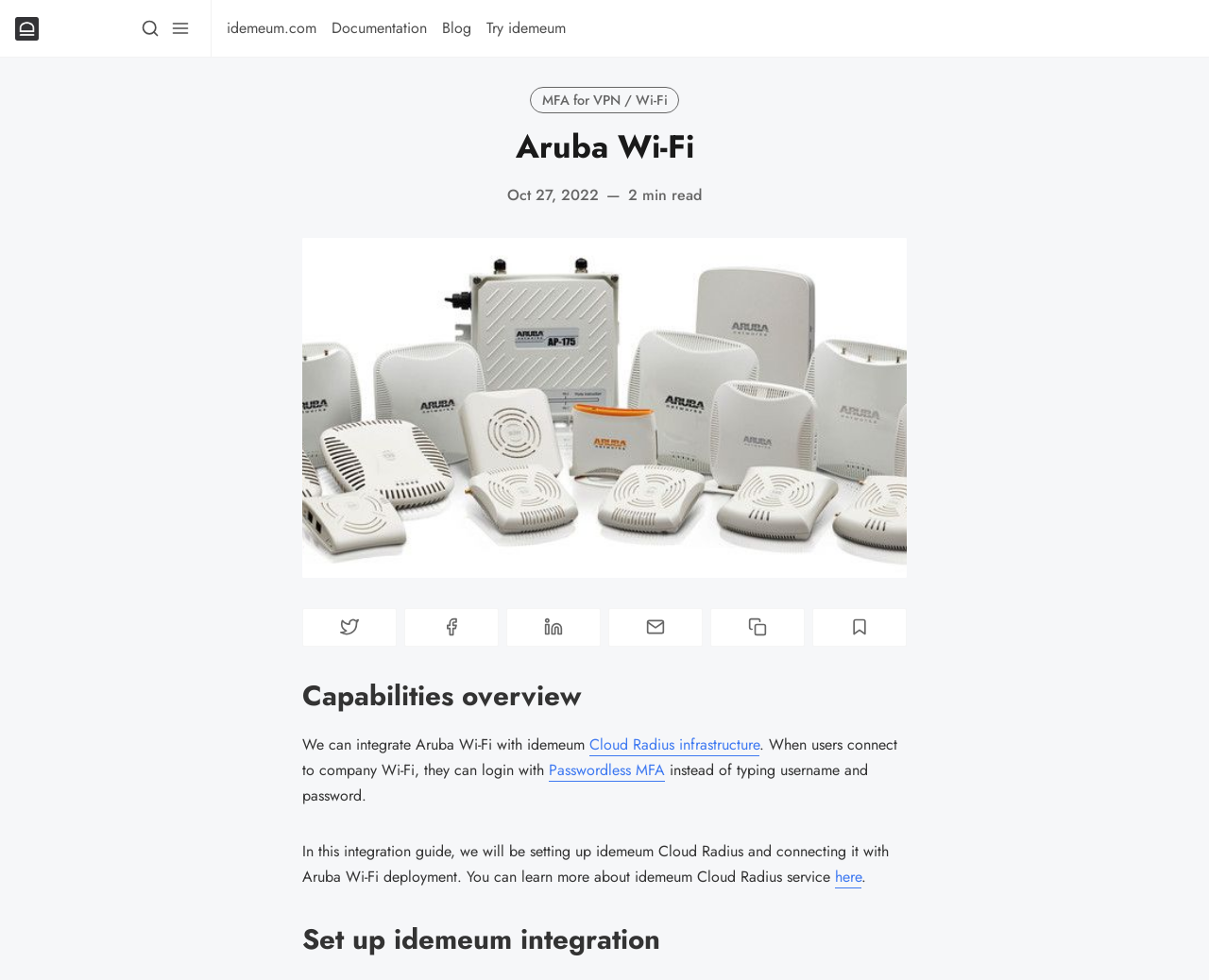Locate the bounding box coordinates of the clickable region necessary to complete the following instruction: "Open the menu". Provide the coordinates in the format of four float numbers between 0 and 1, i.e., [left, top, right, bottom].

[0.137, 0.013, 0.162, 0.044]